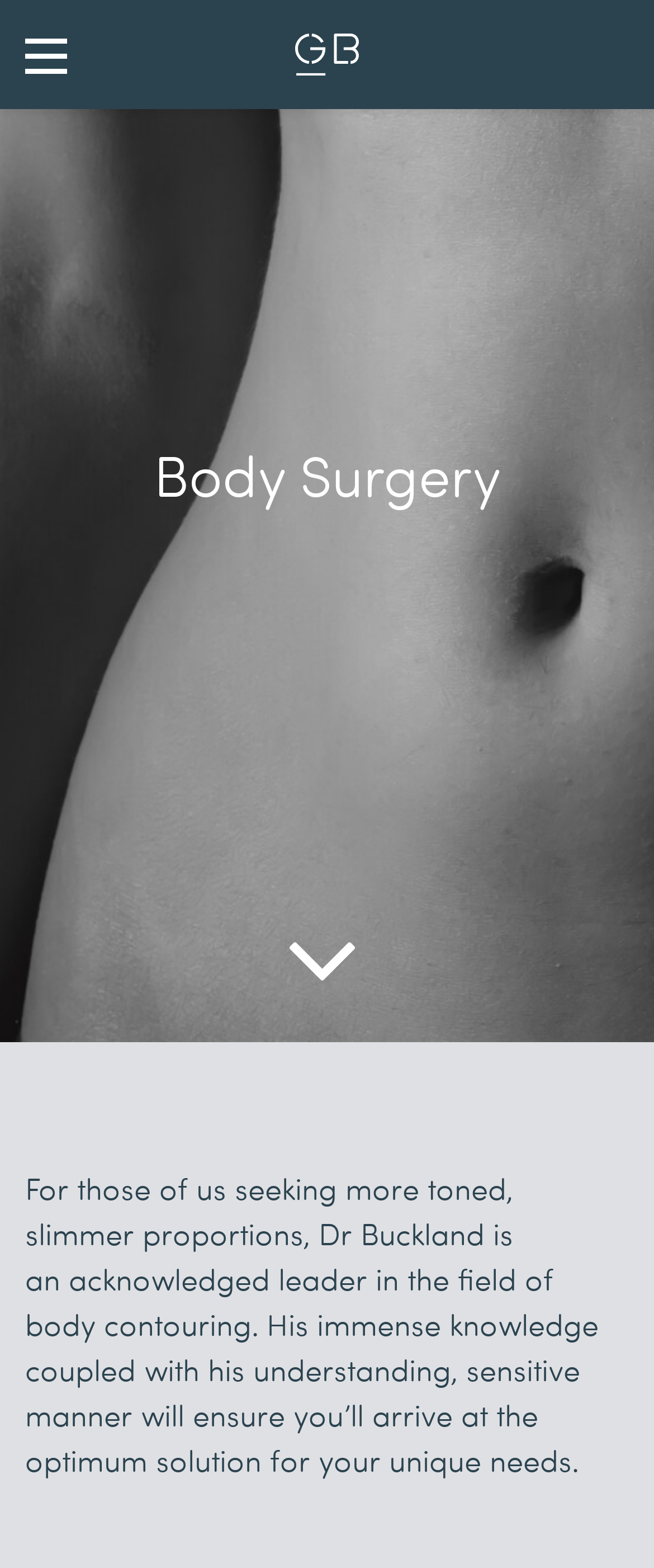Detail the various sections and features of the webpage.

The webpage is about Dr. Garry Buckland, a plastic surgeon in Sydney, specializing in body surgery and contouring. At the top of the page, there are four identical images of Dr. Buckland, positioned side by side, taking up about half of the page's width. 

Below the images, there is a prominent heading that reads "Body Surgery", spanning almost the entire width of the page. 

On the right side of the page, there is a social media link, represented by an icon, situated roughly in the middle of the page. 

Further down, there is a paragraph of text that summarizes Dr. Buckland's expertise in body contouring, highlighting his knowledge and sensitive approach to helping patients achieve their unique needs. This text block is positioned near the bottom of the page, taking up about three-quarters of the page's width.

Finally, at the bottom right corner of the page, there is another social media link, represented by a different icon.